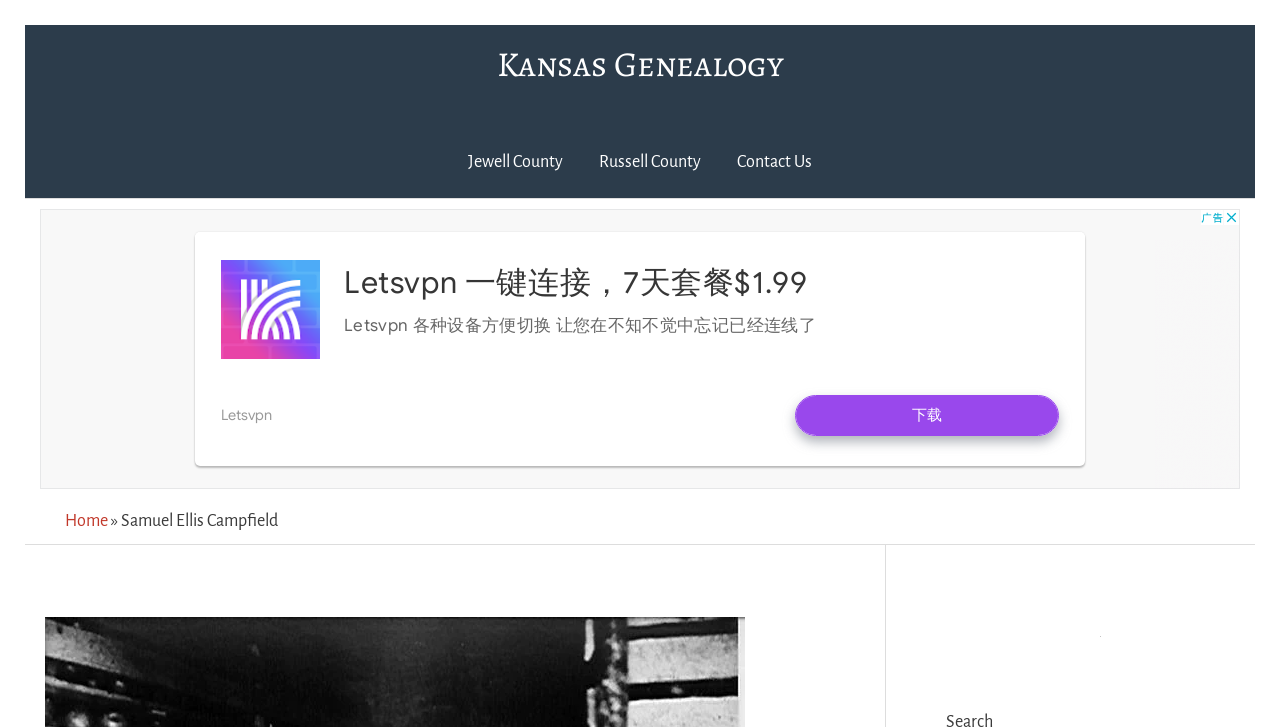Respond to the question below with a single word or phrase:
What is above the 'Home' link in the breadcrumbs navigation?

»,